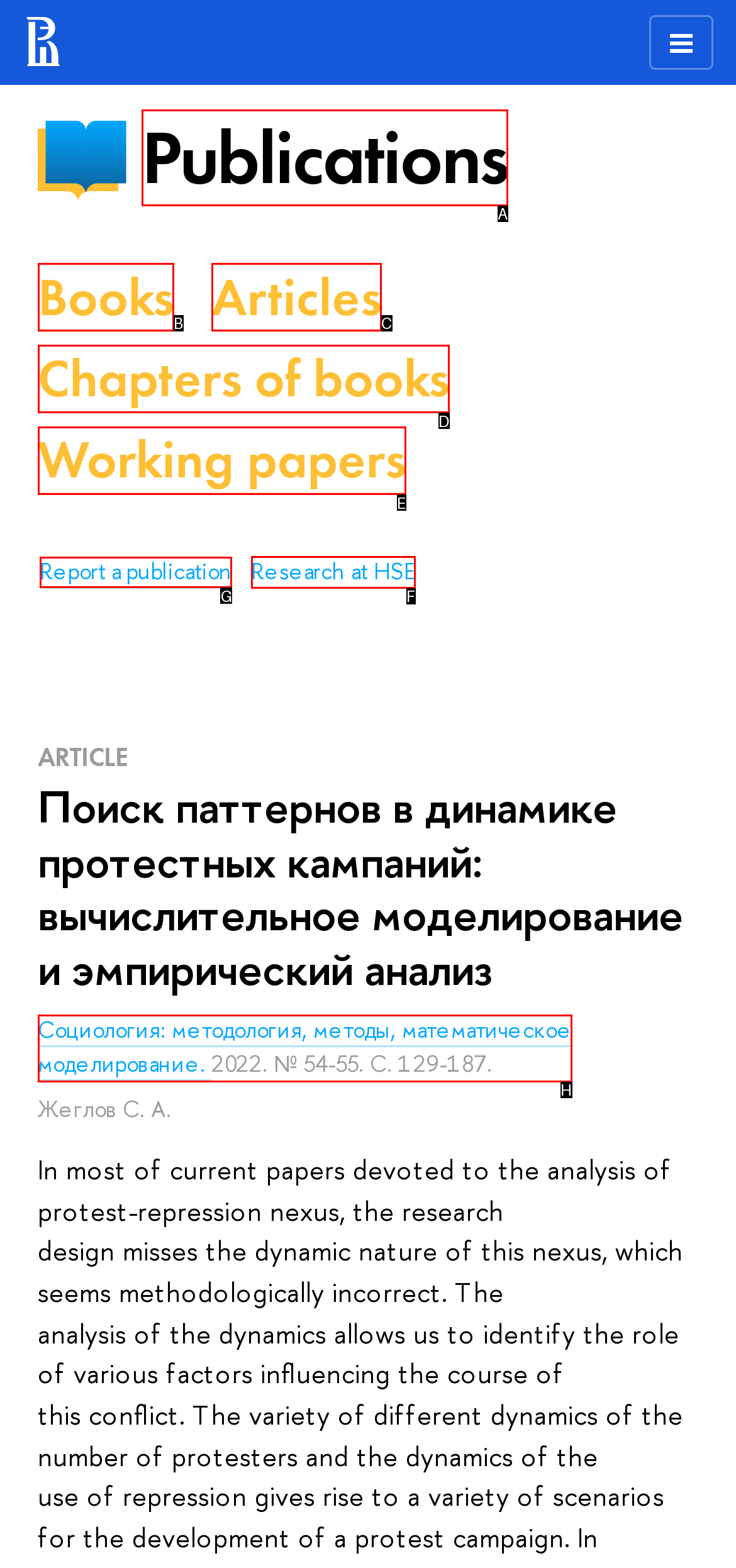Identify the correct choice to execute this task: Click the 'Report a publication' link
Respond with the letter corresponding to the right option from the available choices.

G